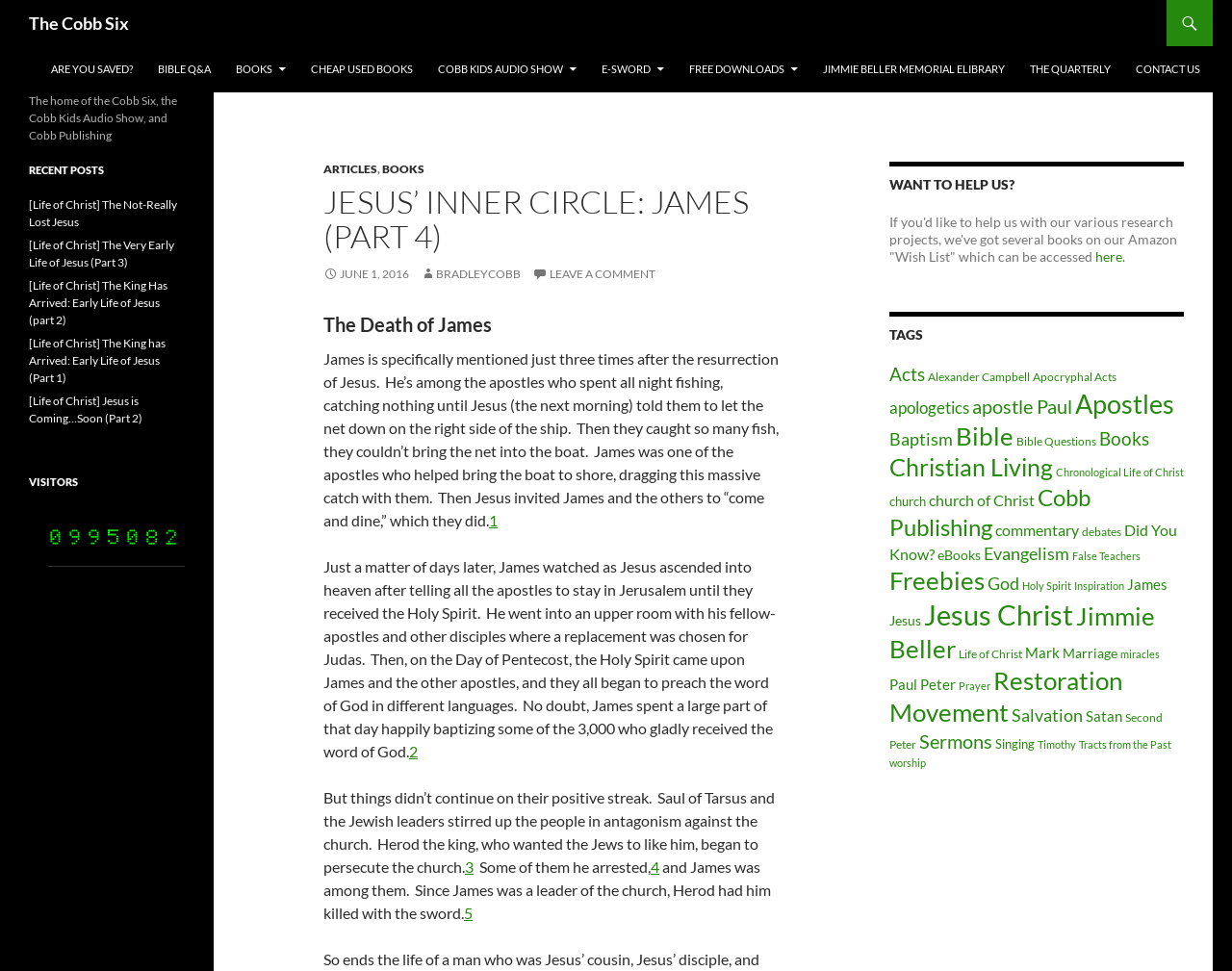Determine the bounding box coordinates of the element's region needed to click to follow the instruction: "Check 'TAGS'". Provide these coordinates as four float numbers between 0 and 1, formatted as [left, top, right, bottom].

[0.722, 0.321, 0.961, 0.357]